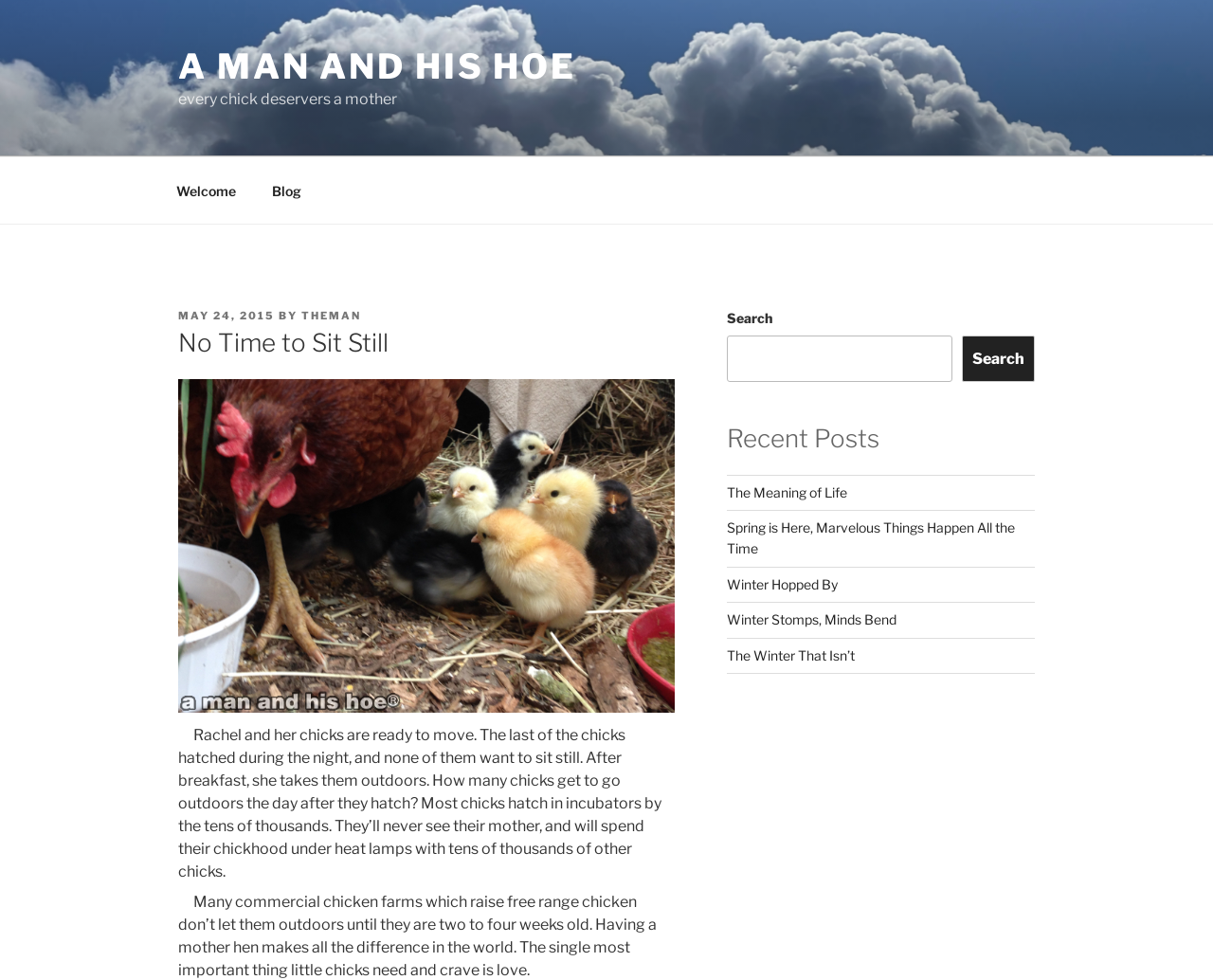Please find and report the bounding box coordinates of the element to click in order to perform the following action: "Read the 'No Time to Sit Still' blog post". The coordinates should be expressed as four float numbers between 0 and 1, in the format [left, top, right, bottom].

[0.147, 0.333, 0.556, 0.368]